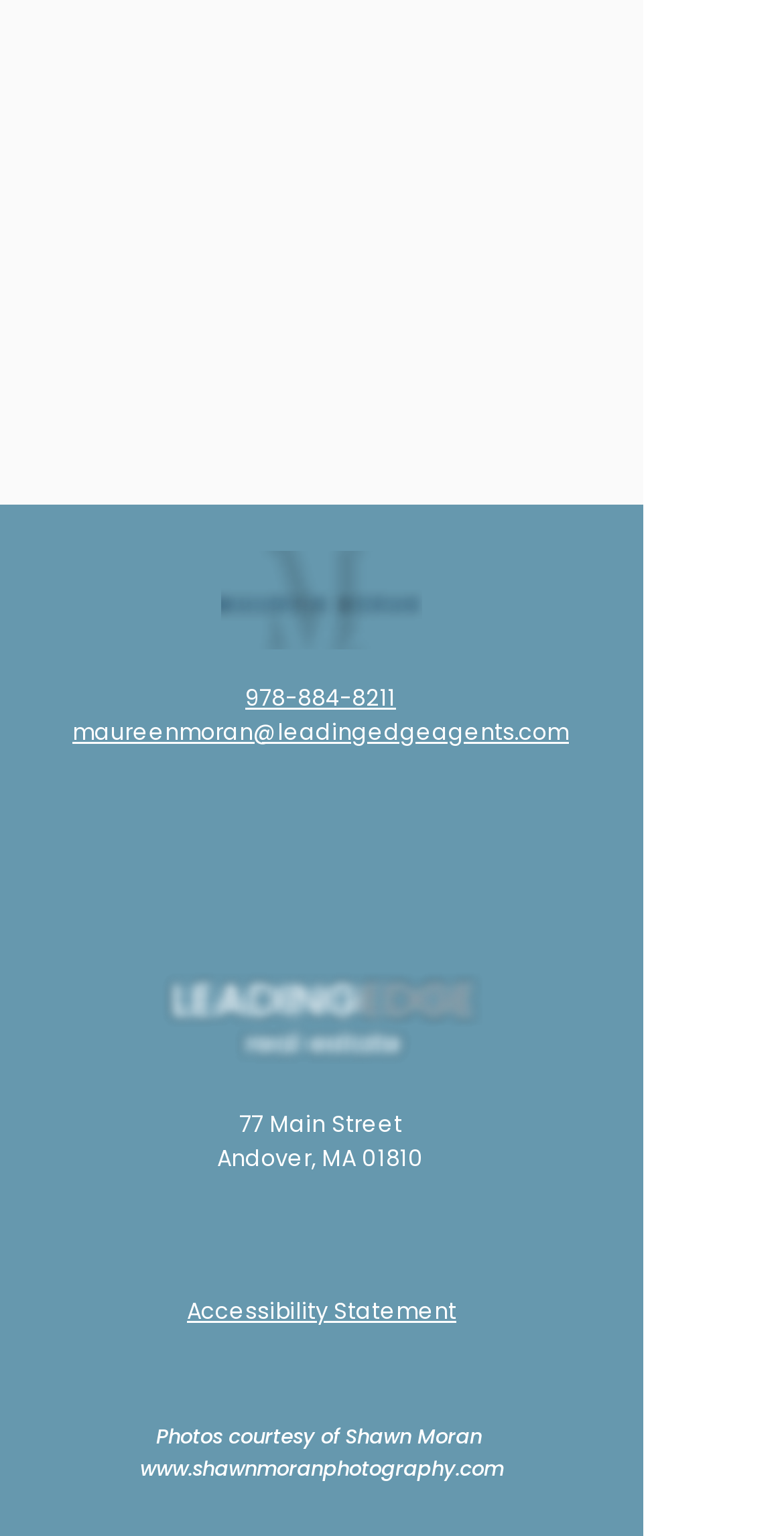Determine the bounding box of the UI component based on this description: "Accessibility Statement". The bounding box coordinates should be four float values between 0 and 1, i.e., [left, top, right, bottom].

[0.238, 0.843, 0.582, 0.864]